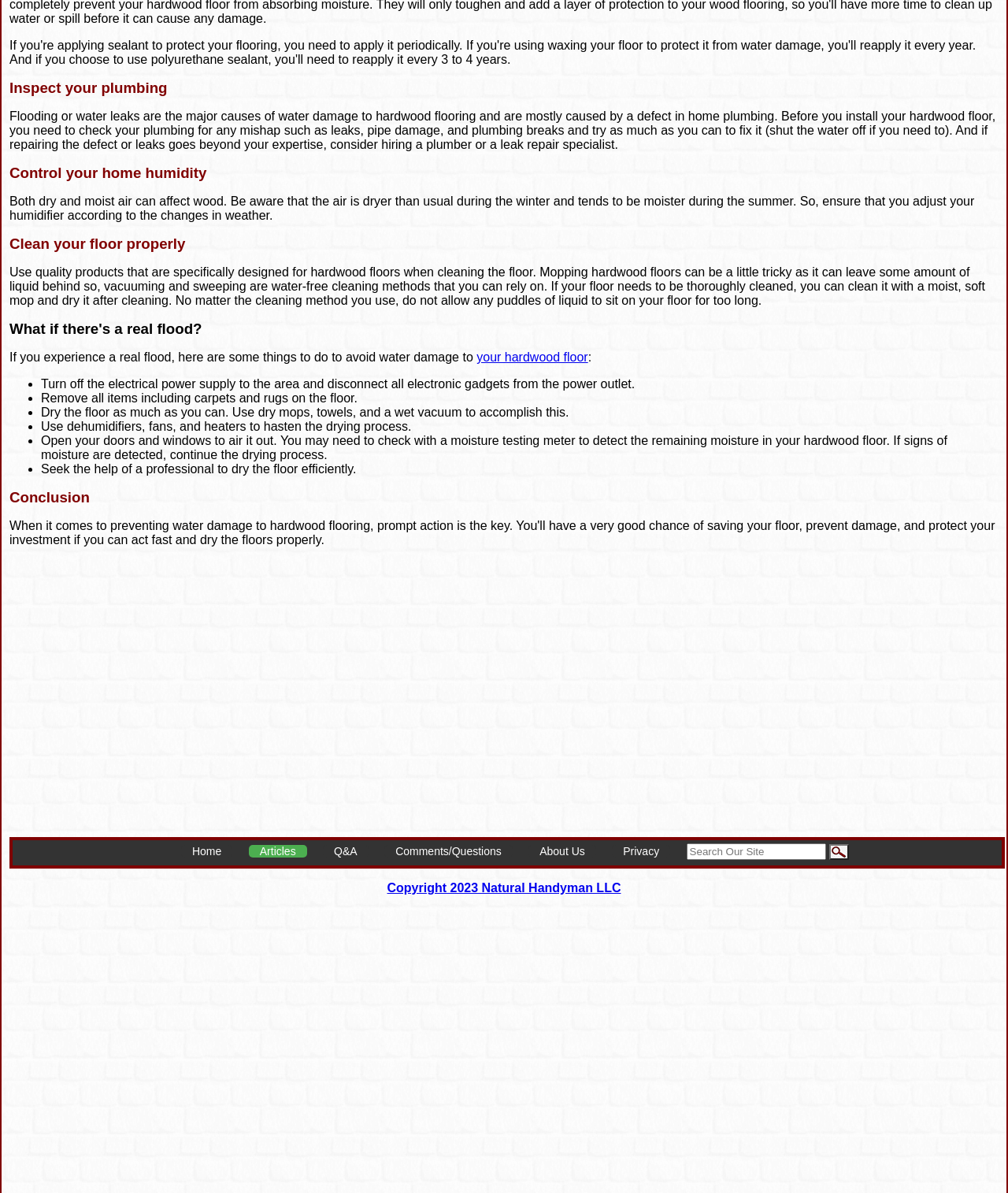Based on the visual content of the image, answer the question thoroughly: What is the first step to avoid water damage to hardwood flooring?

The webpage suggests that before installing a hardwood floor, one should inspect their plumbing for any defects or leaks and try to fix them to avoid water damage. This is mentioned in the first heading 'Inspect your plumbing'.